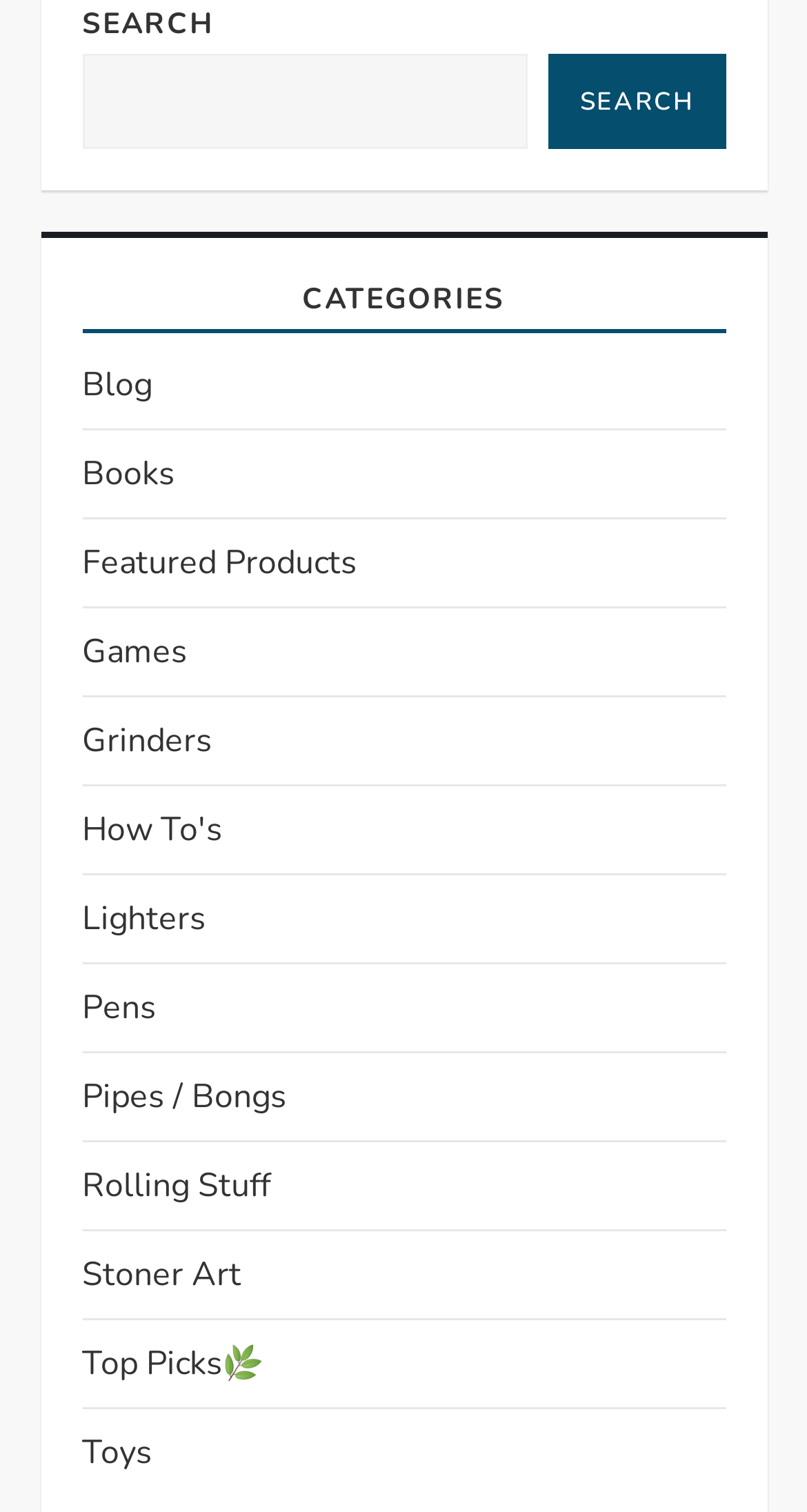Please identify the bounding box coordinates of the clickable element to fulfill the following instruction: "explore featured products". The coordinates should be four float numbers between 0 and 1, i.e., [left, top, right, bottom].

[0.101, 0.352, 0.442, 0.391]